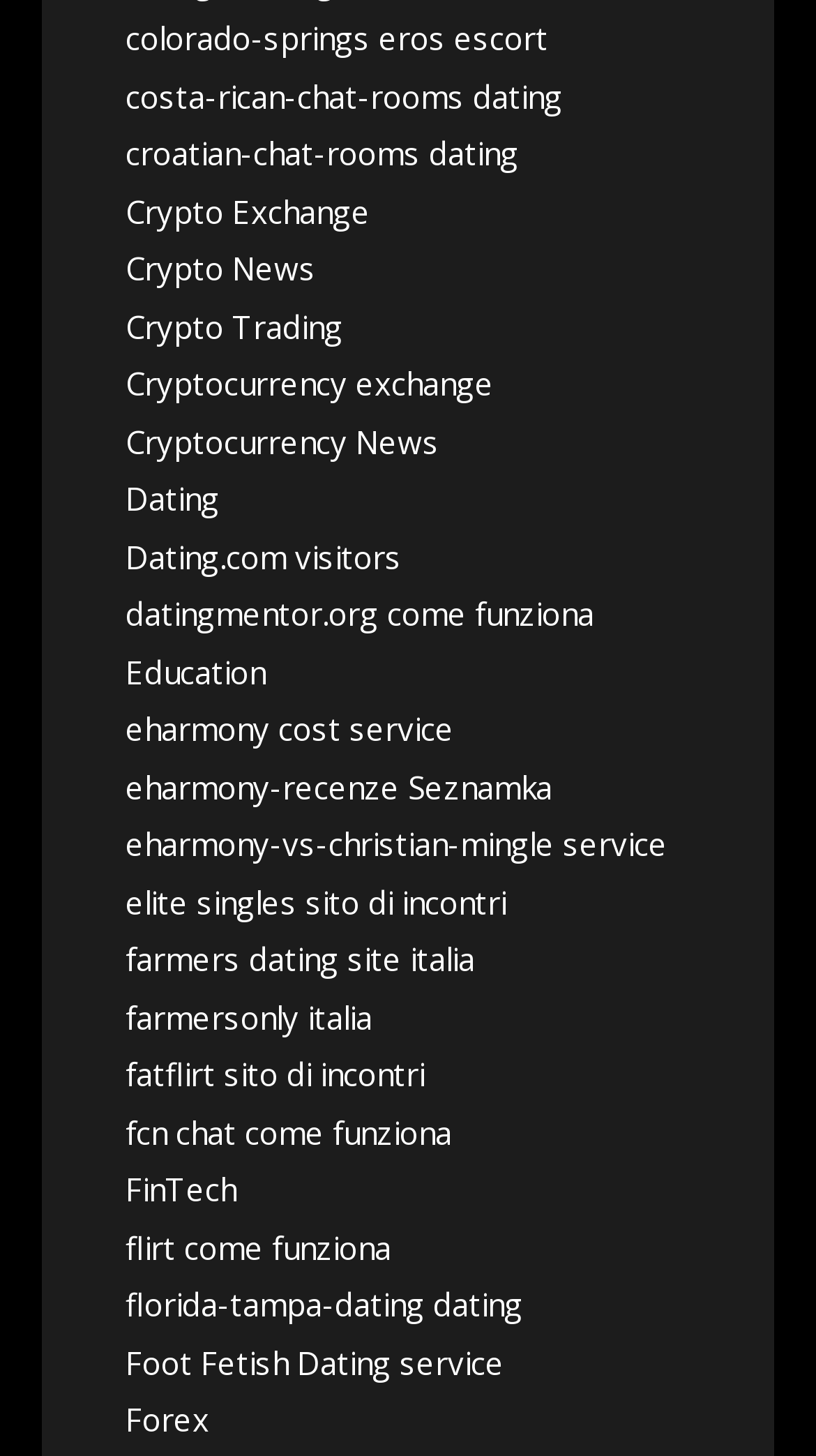What is the topic of the 'eharmony-vs-christian-mingle' link?
Using the image, give a concise answer in the form of a single word or short phrase.

Comparison of dating services